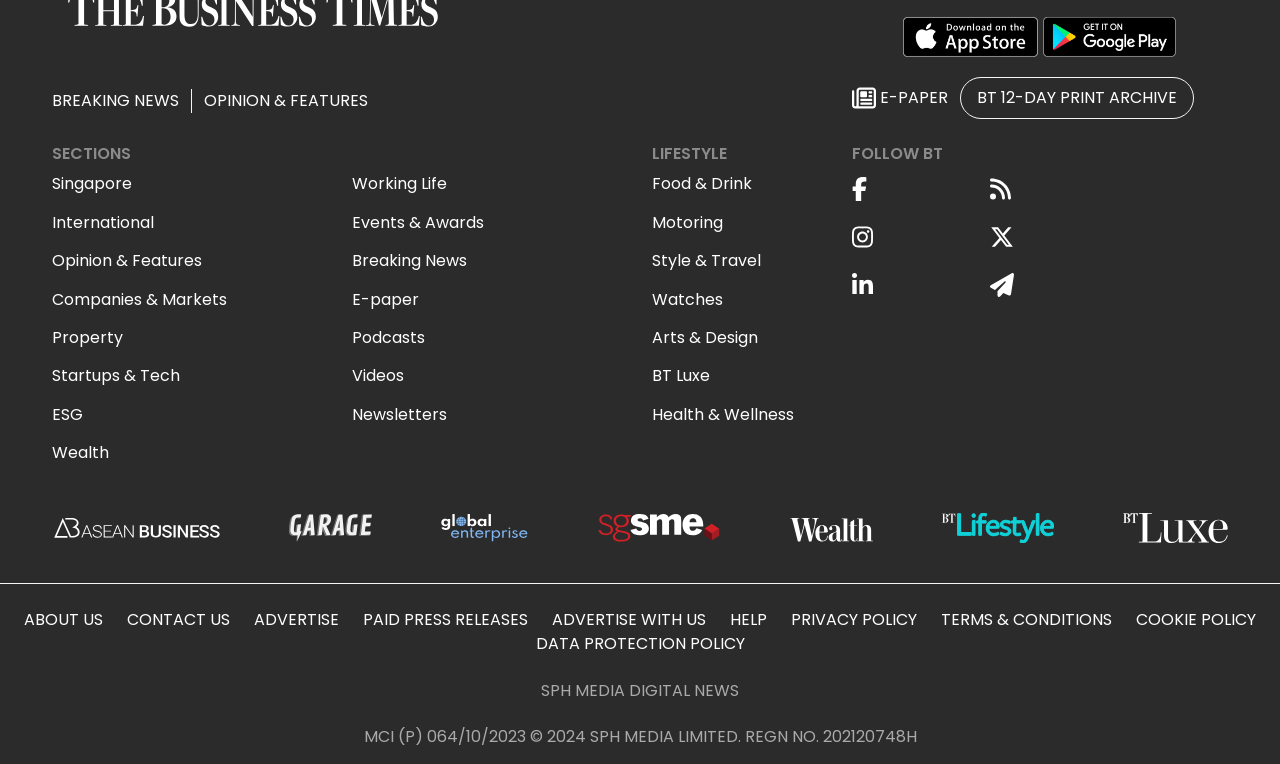Locate the bounding box coordinates of the element you need to click to accomplish the task described by this instruction: "Follow BT on Facebook".

[0.666, 0.217, 0.773, 0.279]